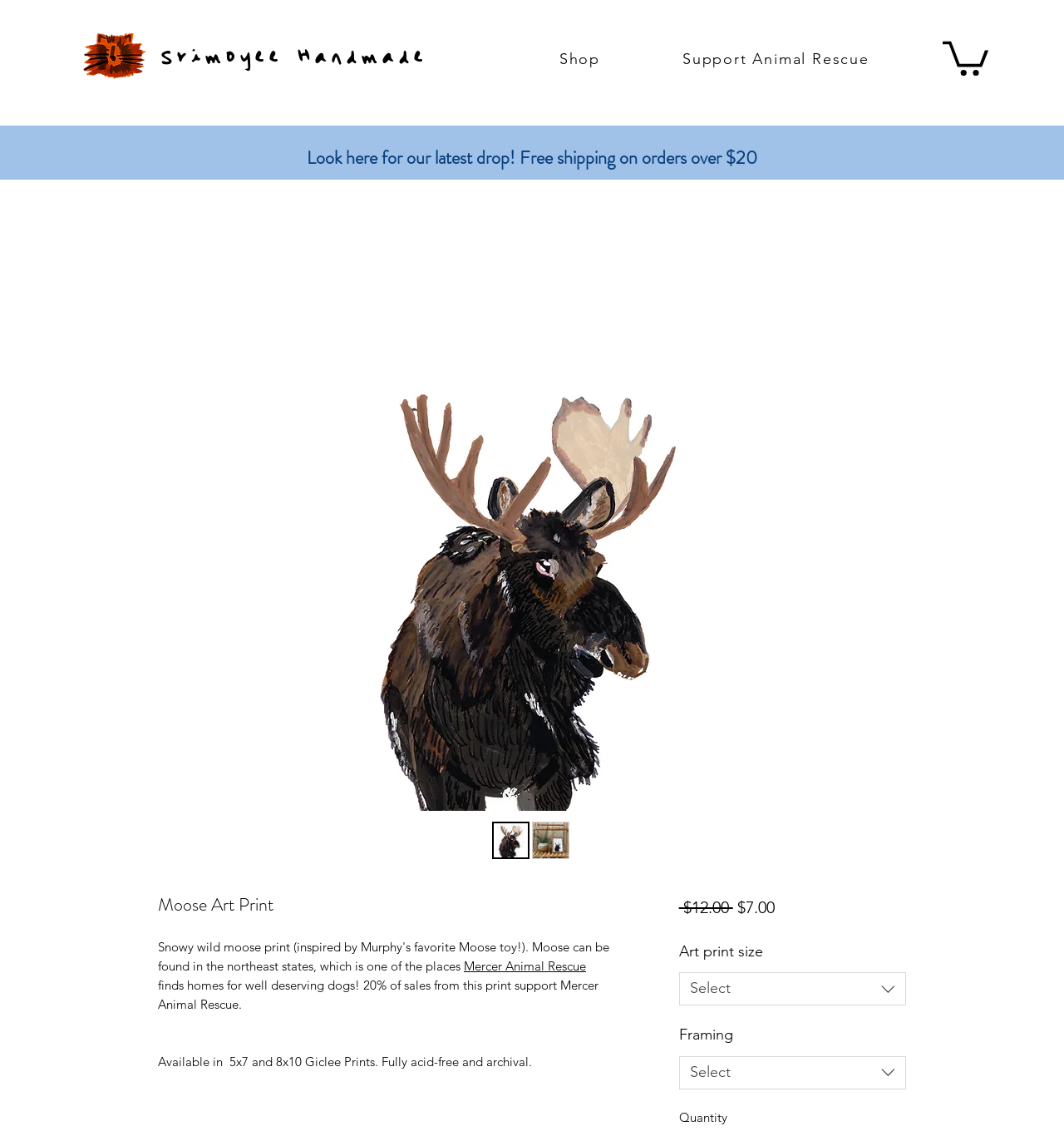Please determine the bounding box coordinates, formatted as (top-left x, top-left y, bottom-right x, bottom-right y), with all values as floating point numbers between 0 and 1. Identify the bounding box of the region described as: Srimoyee Handmade

[0.149, 0.023, 0.4, 0.068]